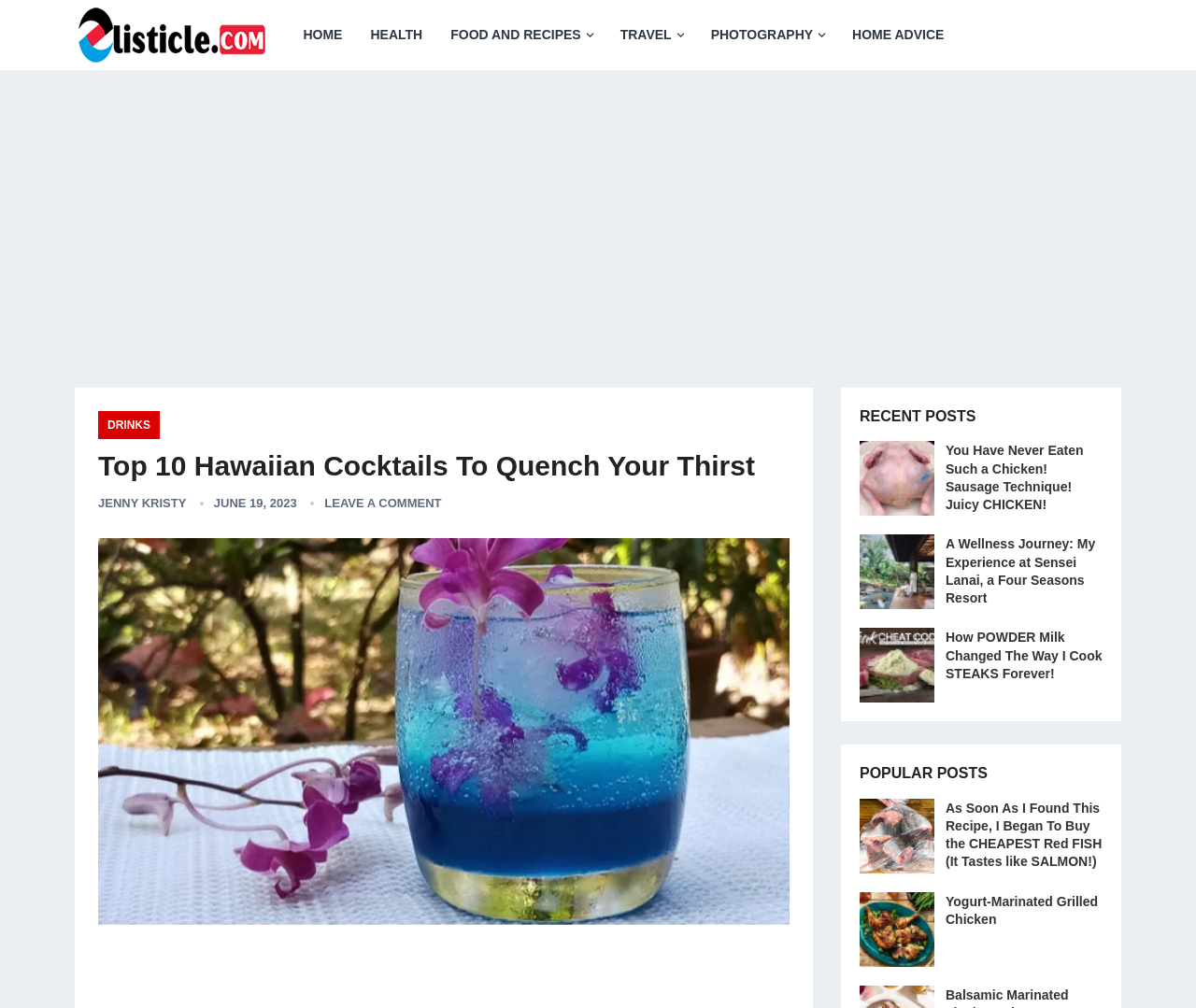Can you specify the bounding box coordinates for the region that should be clicked to fulfill this instruction: "click on HOME".

[0.242, 0.0, 0.298, 0.07]